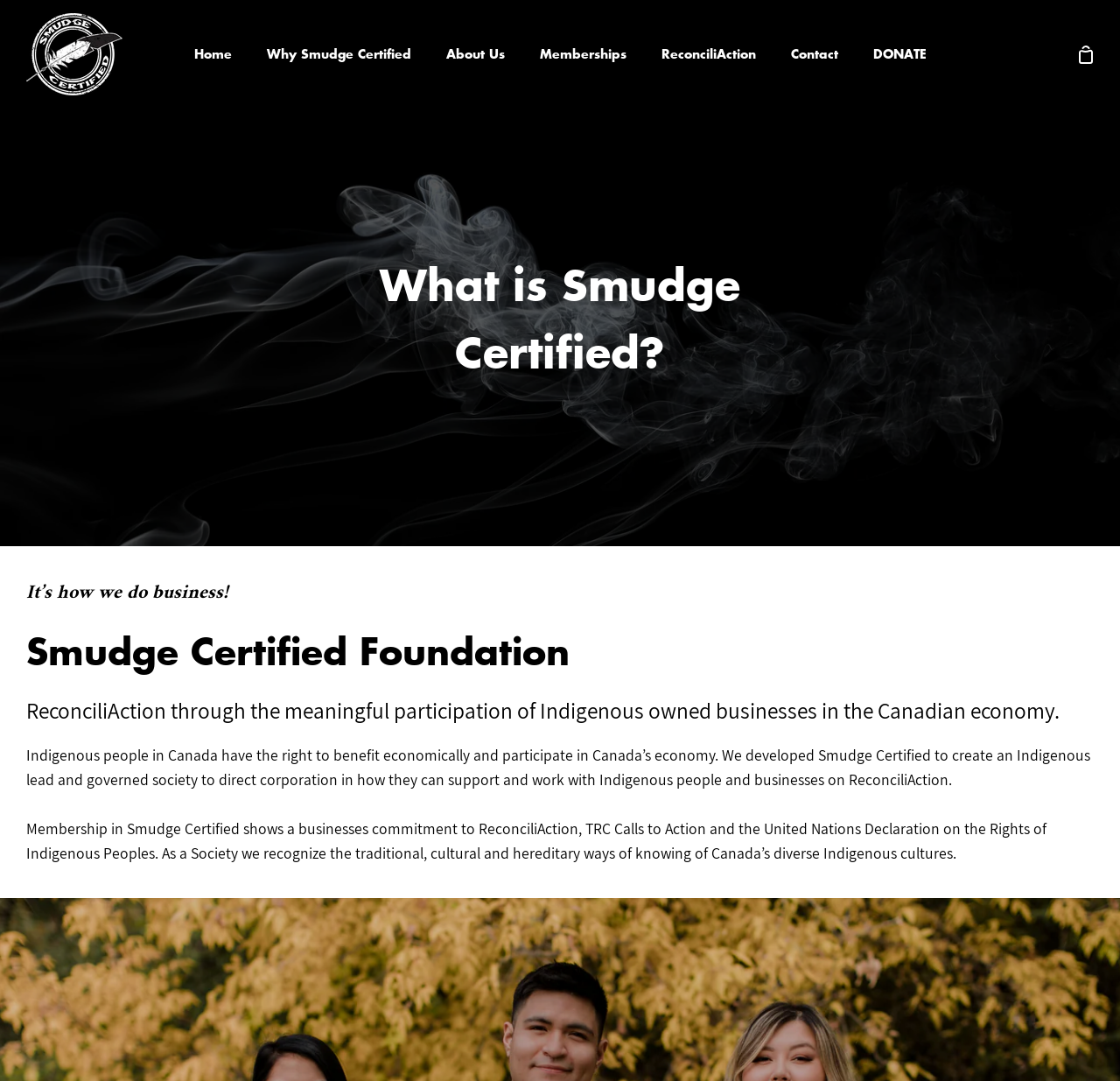Pinpoint the bounding box coordinates for the area that should be clicked to perform the following instruction: "Open Shopping Cart".

[0.955, 0.0, 0.984, 0.101]